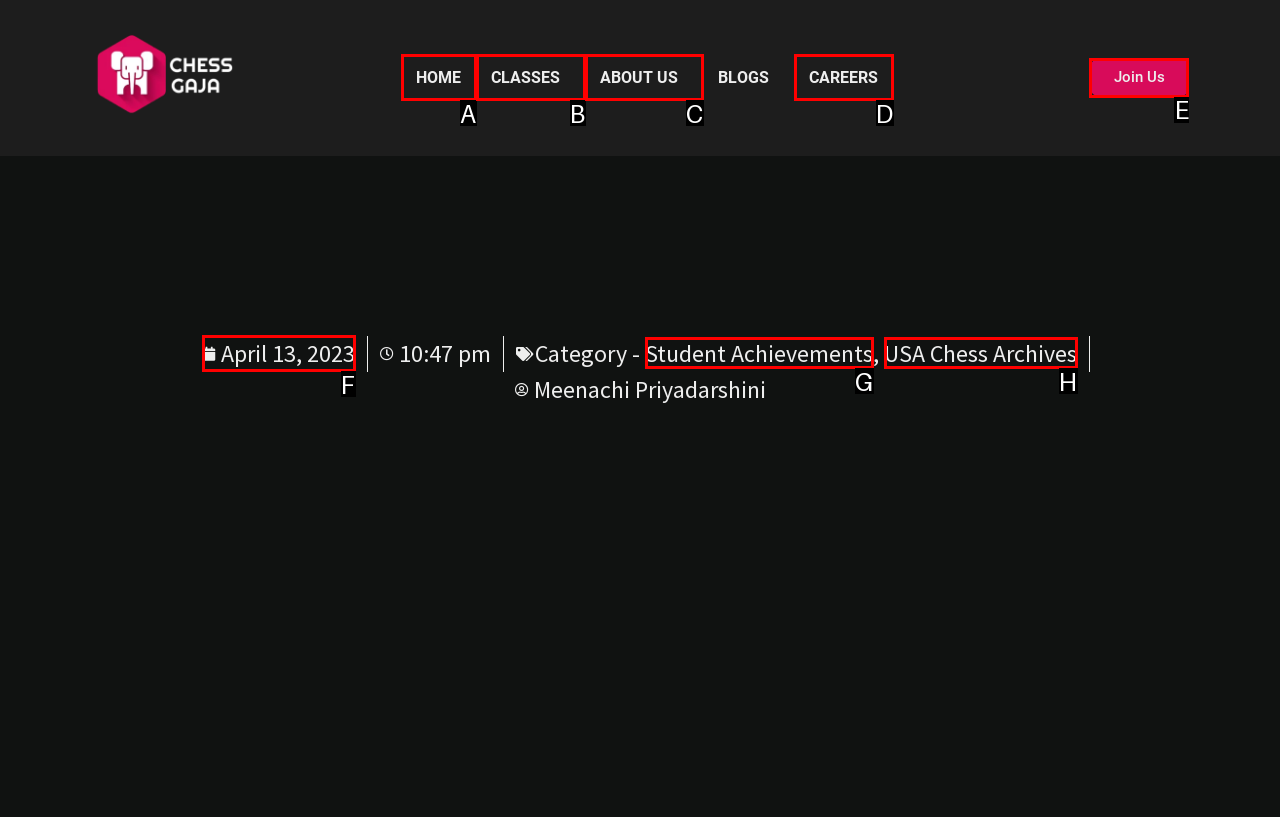Please determine which option aligns with the description: April 13, 2023. Respond with the option’s letter directly from the available choices.

F